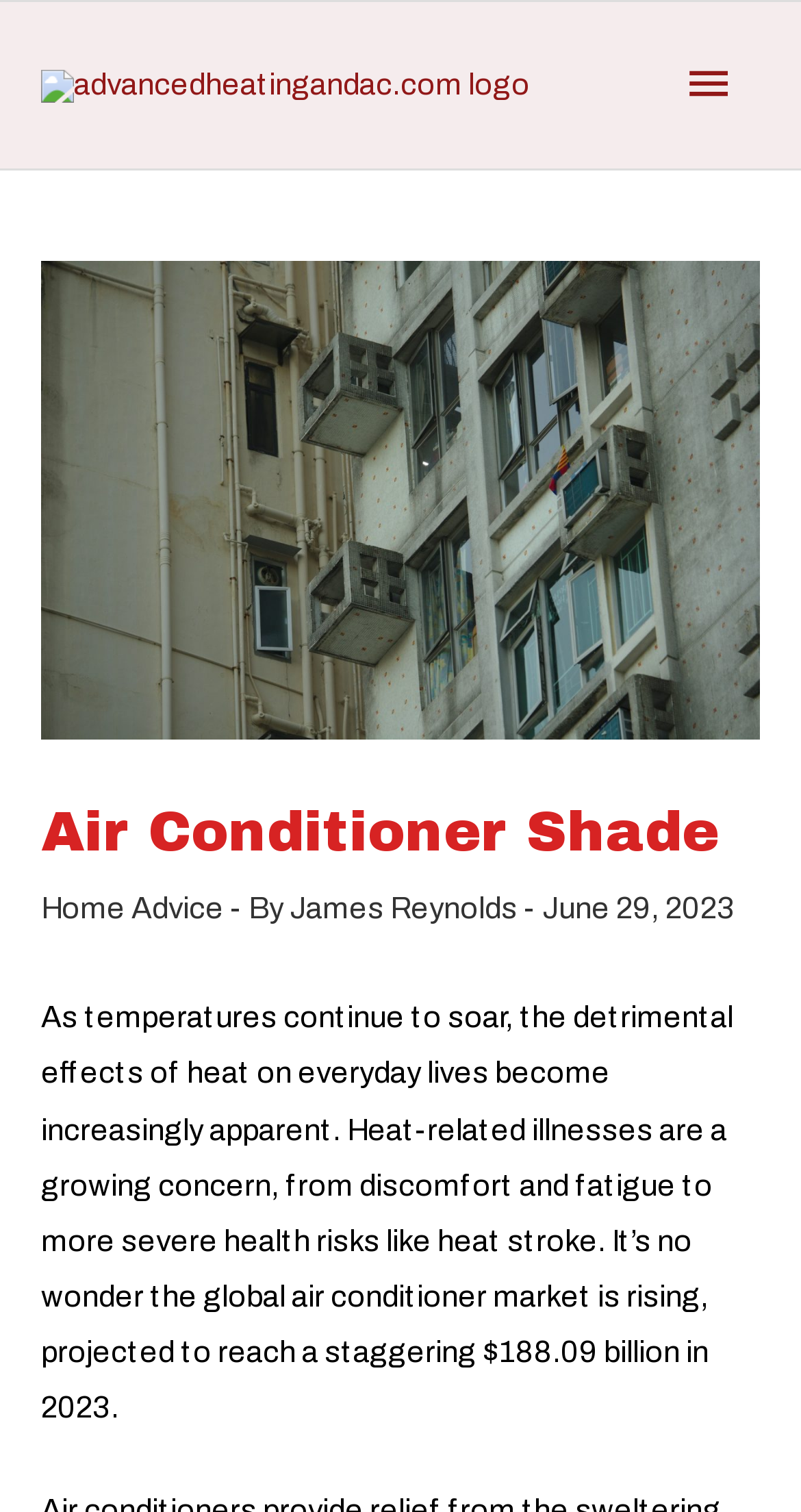Using the information shown in the image, answer the question with as much detail as possible: What is the projected value of the global air conditioner market in 2023?

The projected value of the global air conditioner market in 2023 can be found by reading the static text which mentions that the market is 'projected to reach a staggering $188.09 billion in 2023'.